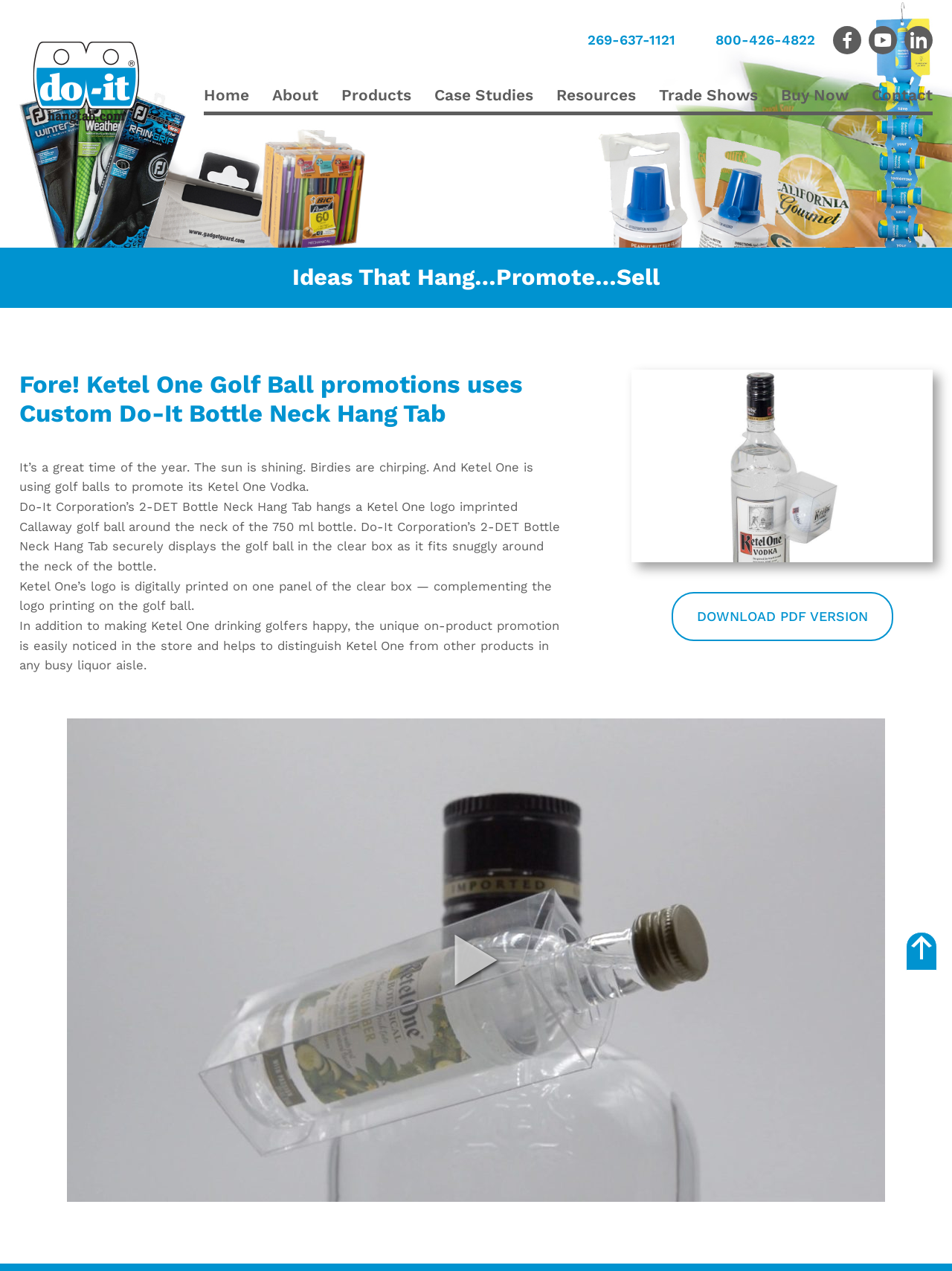Analyze and describe the webpage in a detailed narrative.

The webpage is about Do-It Corporation's product, a custom bottle neck hang tab, used for promoting Ketel One Vodka. At the top left corner, there is a figure with a link to "Do-It Corporation" and an image of the company's logo. Below this, there are two phone numbers, "269-637-1121" and "800-426-4822", displayed horizontally. To the right of these phone numbers, there are three social media links, represented by icons.

The main content of the webpage is divided into two sections. The top section has a heading "Fore! Ketel One Golf Ball promotions uses Custom Do-It Bottle Neck Hang Tab" and a background image related to the case study. Below this heading, there is a paragraph of text that describes the promotion, followed by three more paragraphs that provide more details about the product and its benefits.

On the right side of the page, there is a navigation menu with links to "Home", "About", "Products", "Case Studies", "Resources", "Trade Shows", "Buy Now", and "Contact". Below this menu, there is a large image of a Ketel One logo imprinted Callaway golf ball, which is the product being promoted.

At the bottom of the page, there is a link to "DOWNLOAD PDF VERSION" of the case study, and a link to "Ketel One" with a social media icon.